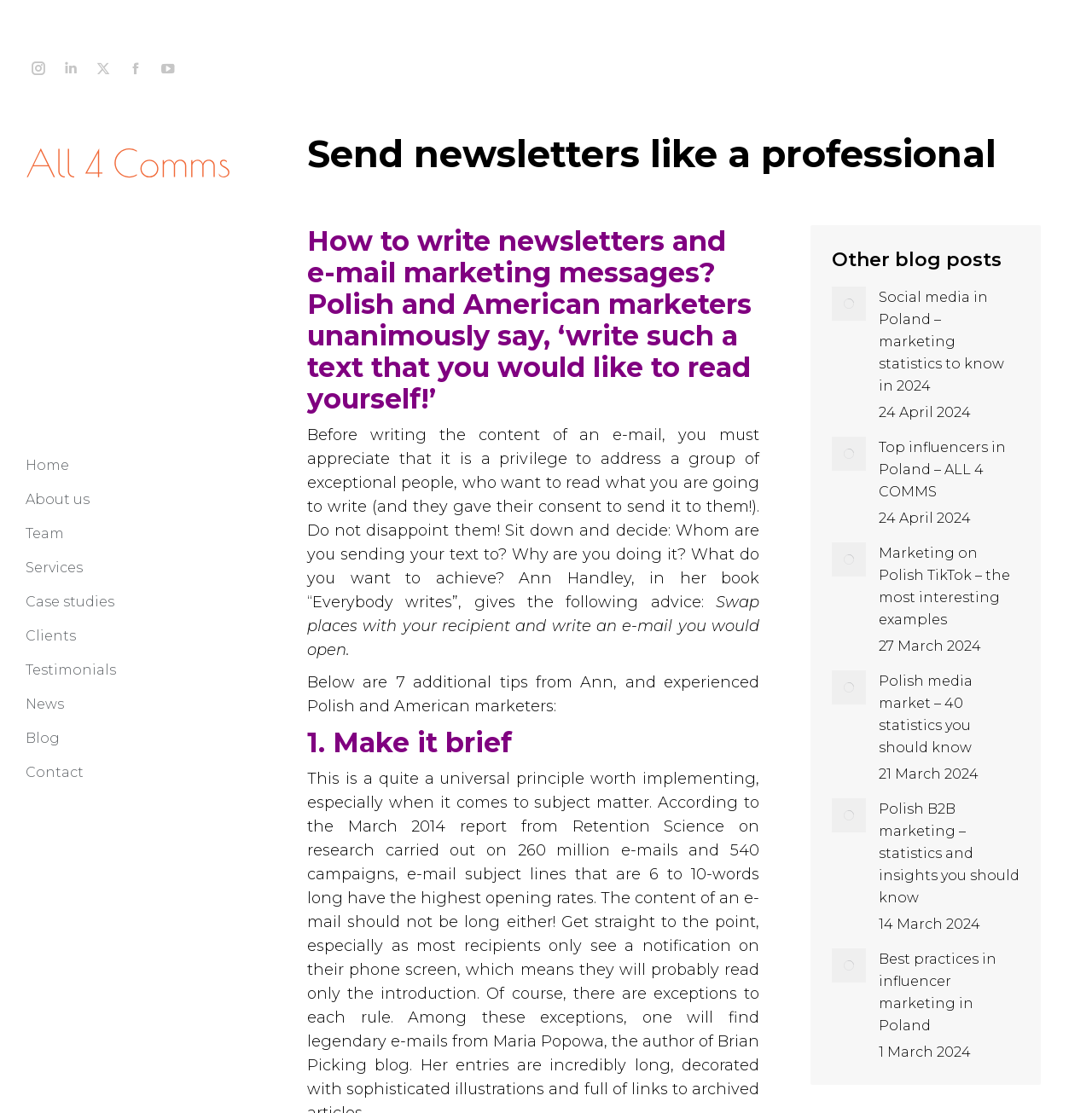Please determine the bounding box coordinates for the UI element described as: "Case studies".

[0.023, 0.525, 0.105, 0.556]